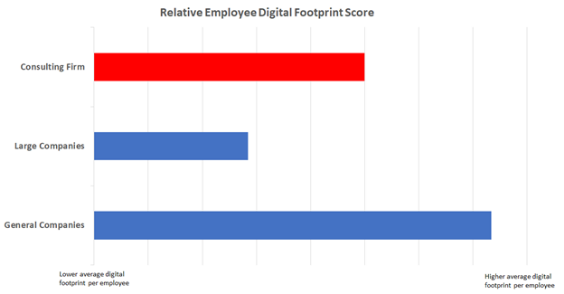Analyze the image and answer the question with as much detail as possible: 
Which category has the lowest score?

The General Companies category shows the lowest score among the three, also in blue, indicating a lower average digital footprint per employee.